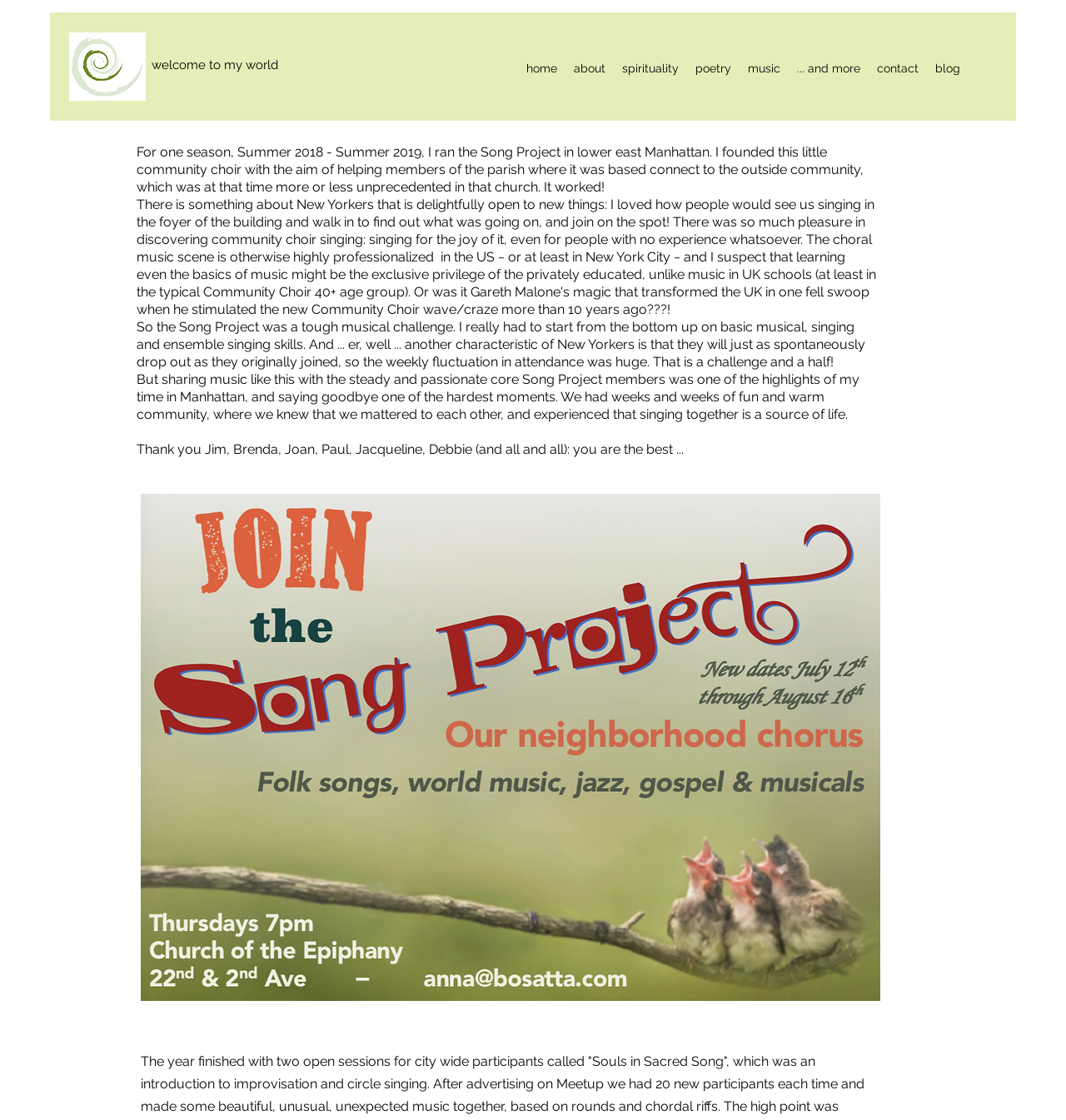What is the name of the city where the Song Project was located?
Using the information from the image, provide a comprehensive answer to the question.

The city where the Song Project was located is mentioned in the text 'or at least in New York City'.